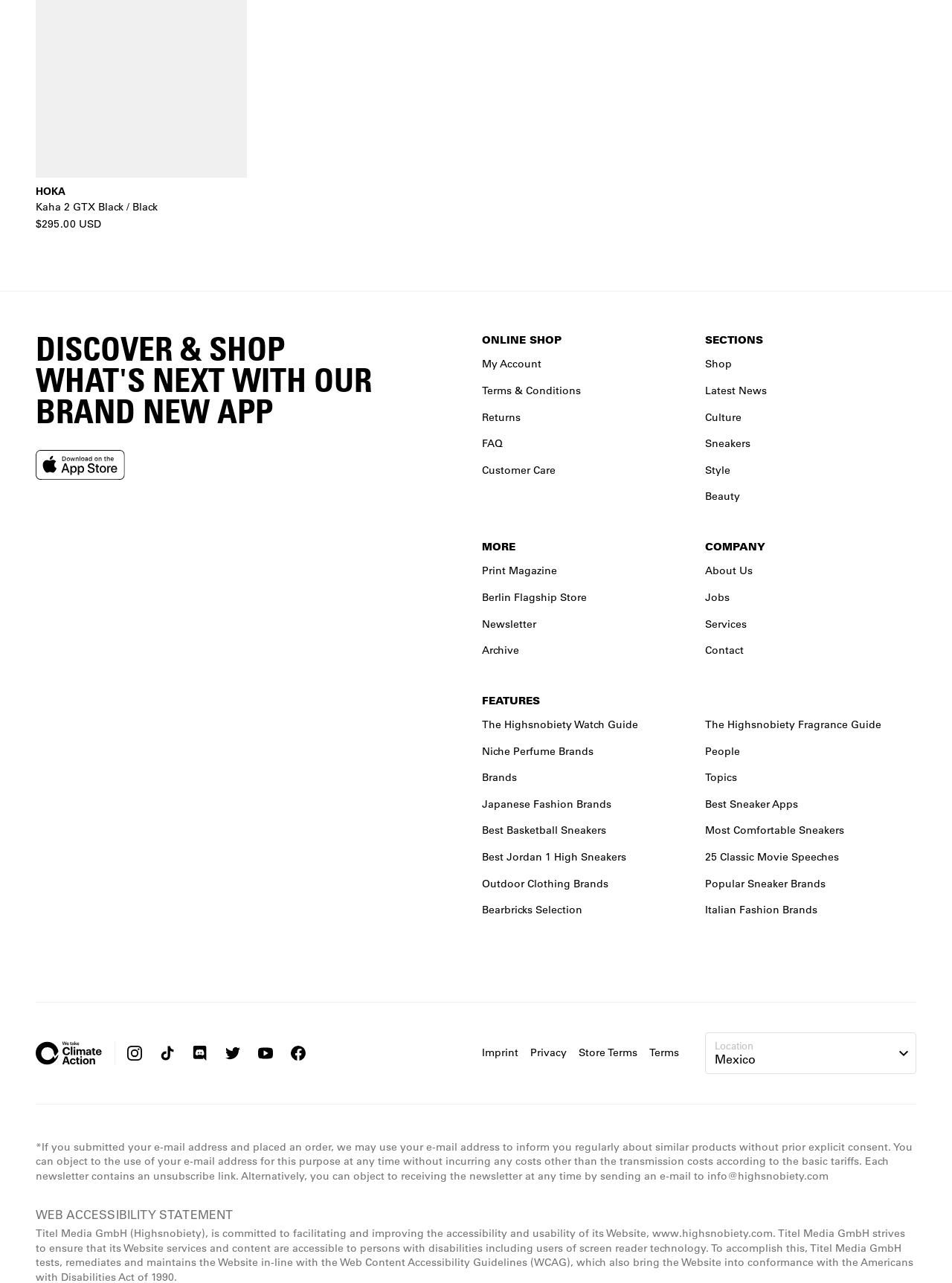What is the brand name of the product?
Provide a detailed answer to the question, using the image to inform your response.

The brand name of the product can be found at the top of the webpage, where it says 'HOKA' in bold font, indicating that the product is from the HOKA brand.